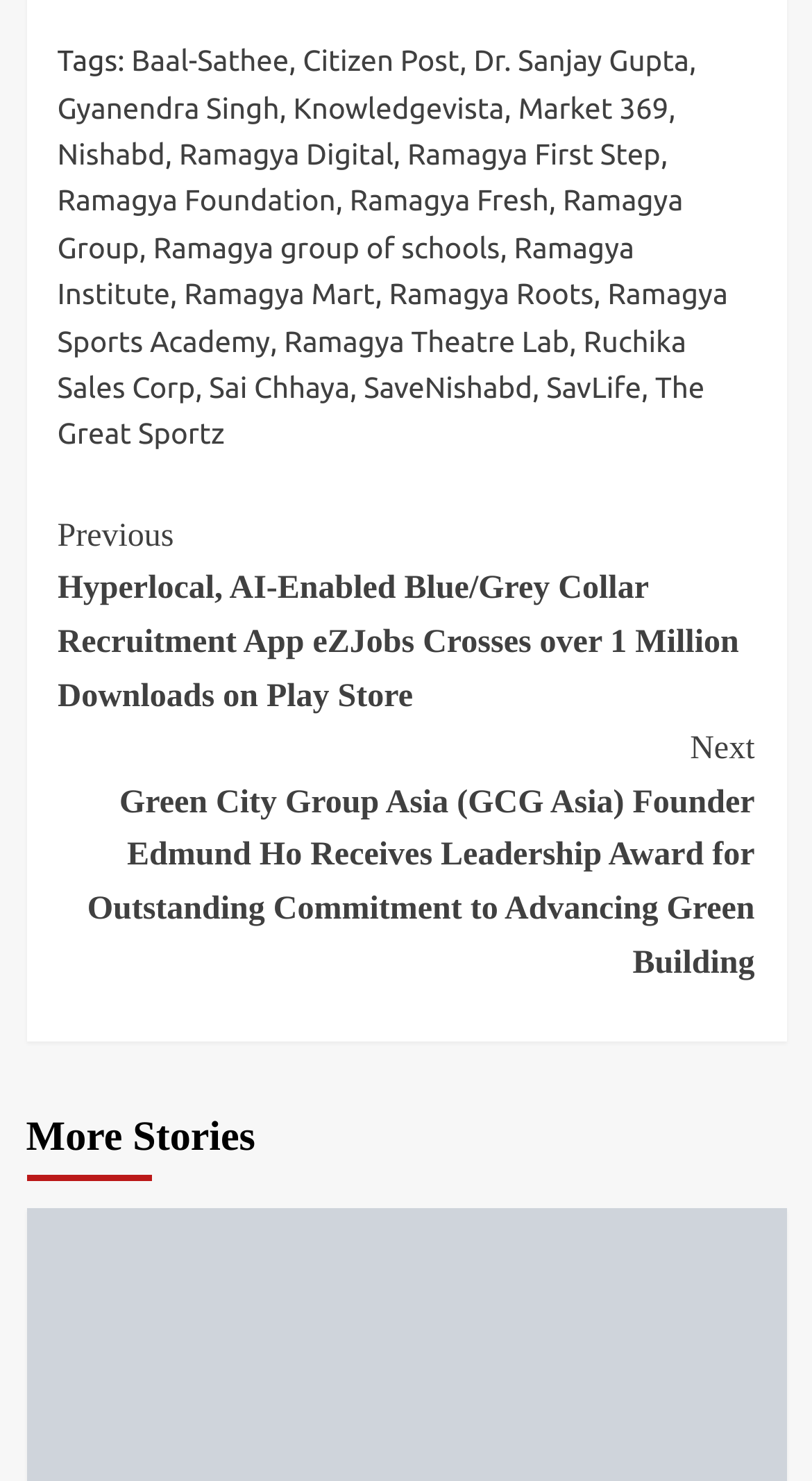Pinpoint the bounding box coordinates of the clickable element needed to complete the instruction: "Click on the link 'Previous Hyperlocal, AI-Enabled Blue/Grey Collar Recruitment App eZJobs Crosses over 1 Million Downloads on Play Store'". The coordinates should be provided as four float numbers between 0 and 1: [left, top, right, bottom].

[0.071, 0.344, 0.929, 0.488]